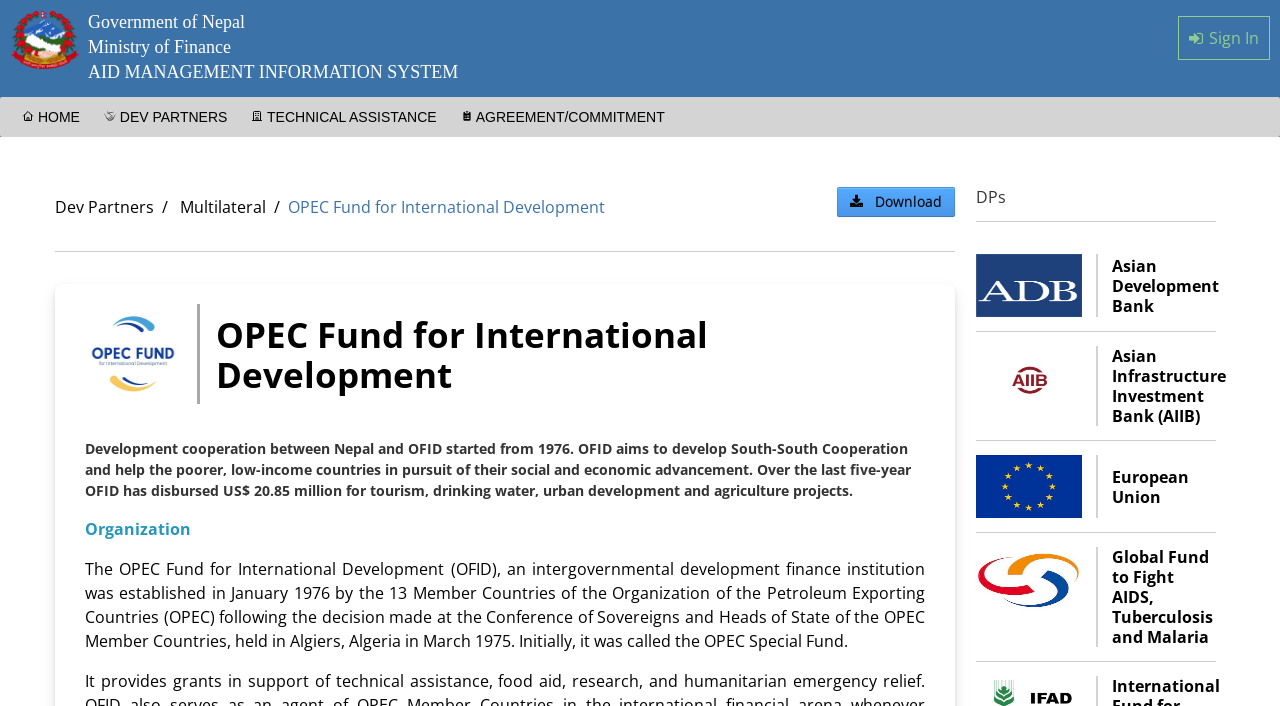Find the bounding box coordinates for the element that must be clicked to complete the instruction: "Download". The coordinates should be four float numbers between 0 and 1, indicated as [left, top, right, bottom].

[0.68, 0.272, 0.736, 0.299]